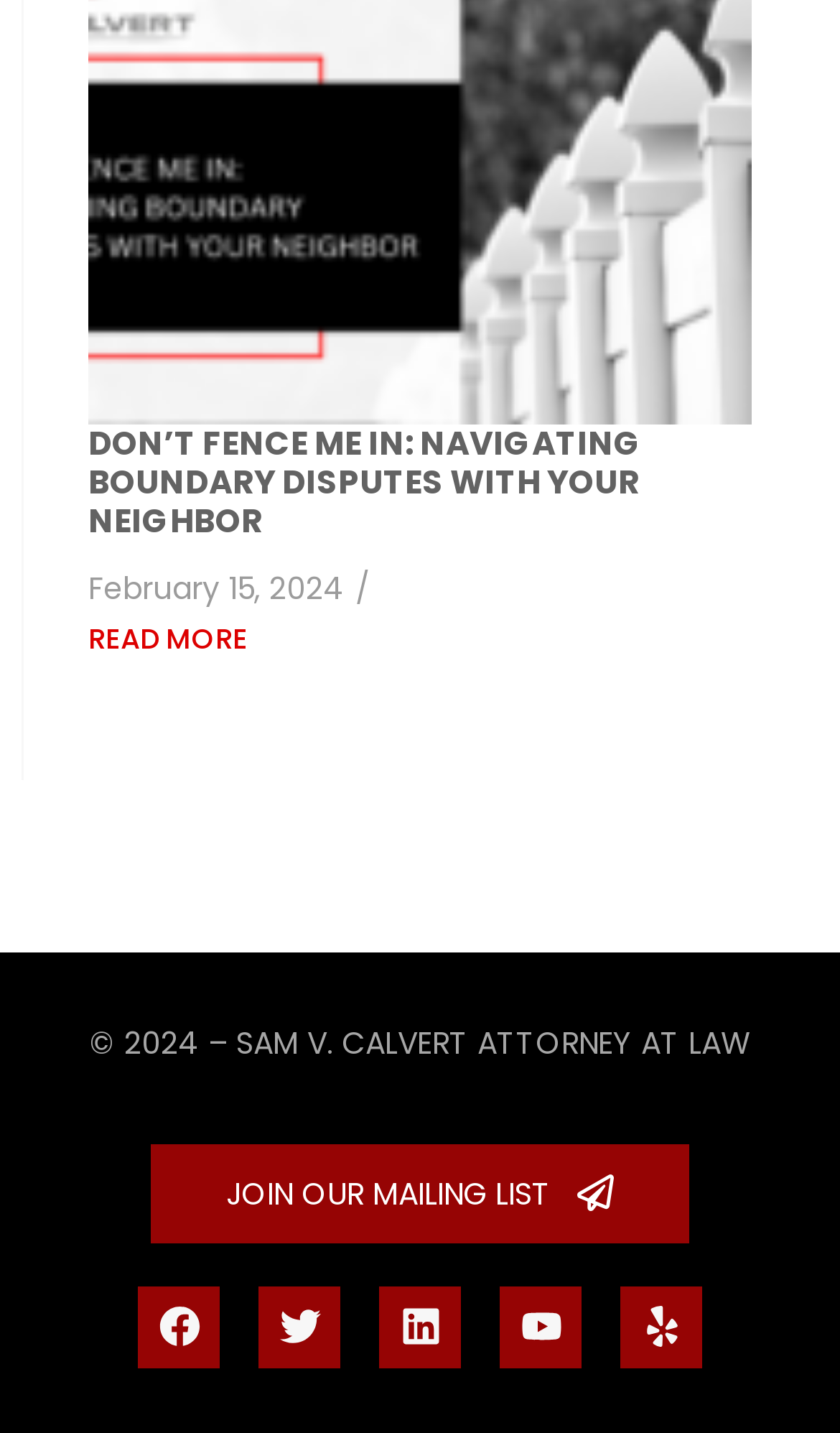Please locate the UI element described by "Join Our Mailing List" and provide its bounding box coordinates.

[0.179, 0.798, 0.821, 0.867]